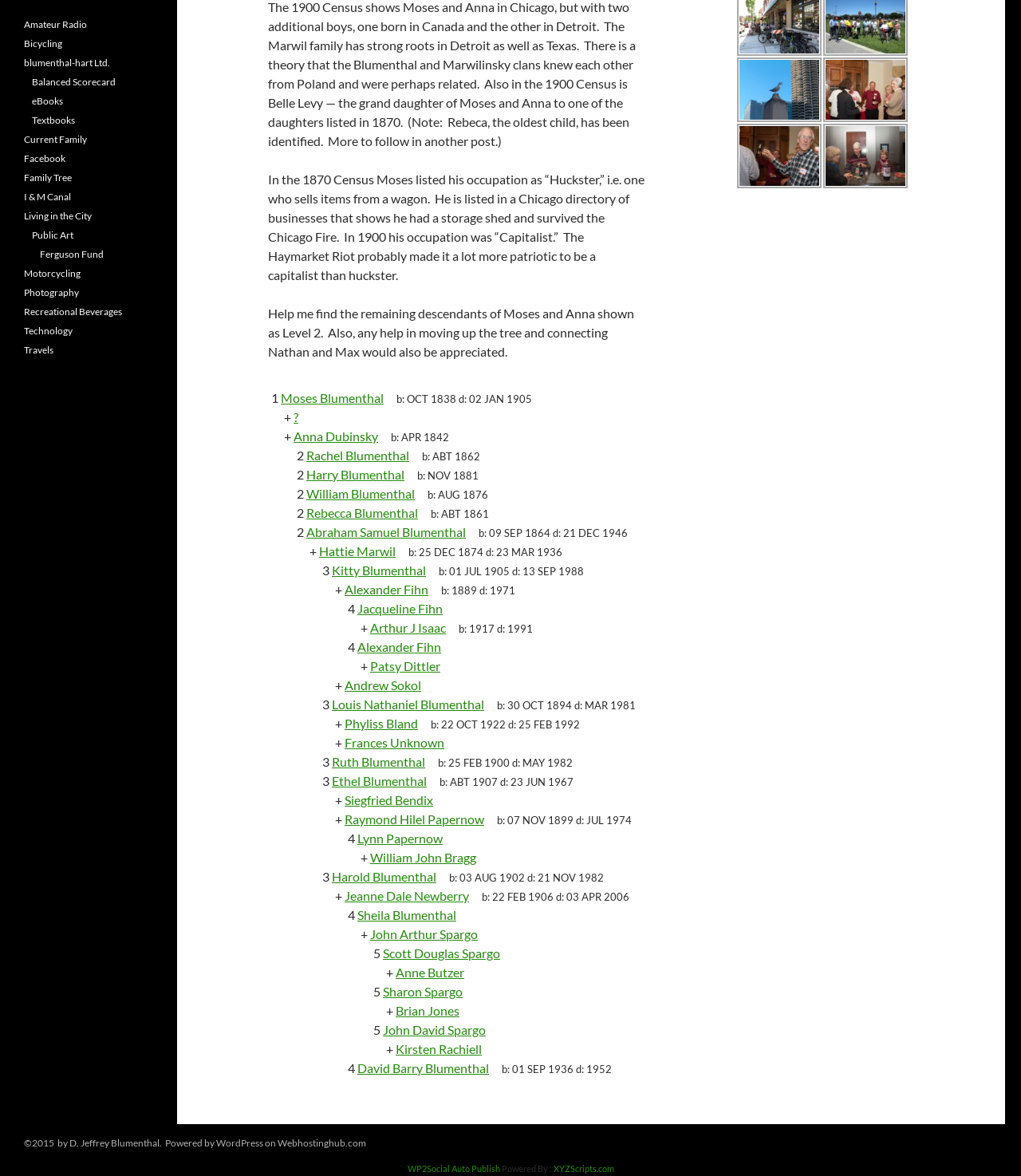Given the element description Living in the City, specify the bounding box coordinates of the corresponding UI element in the format (top-left x, top-left y, bottom-right x, bottom-right y). All values must be between 0 and 1.

[0.023, 0.178, 0.09, 0.189]